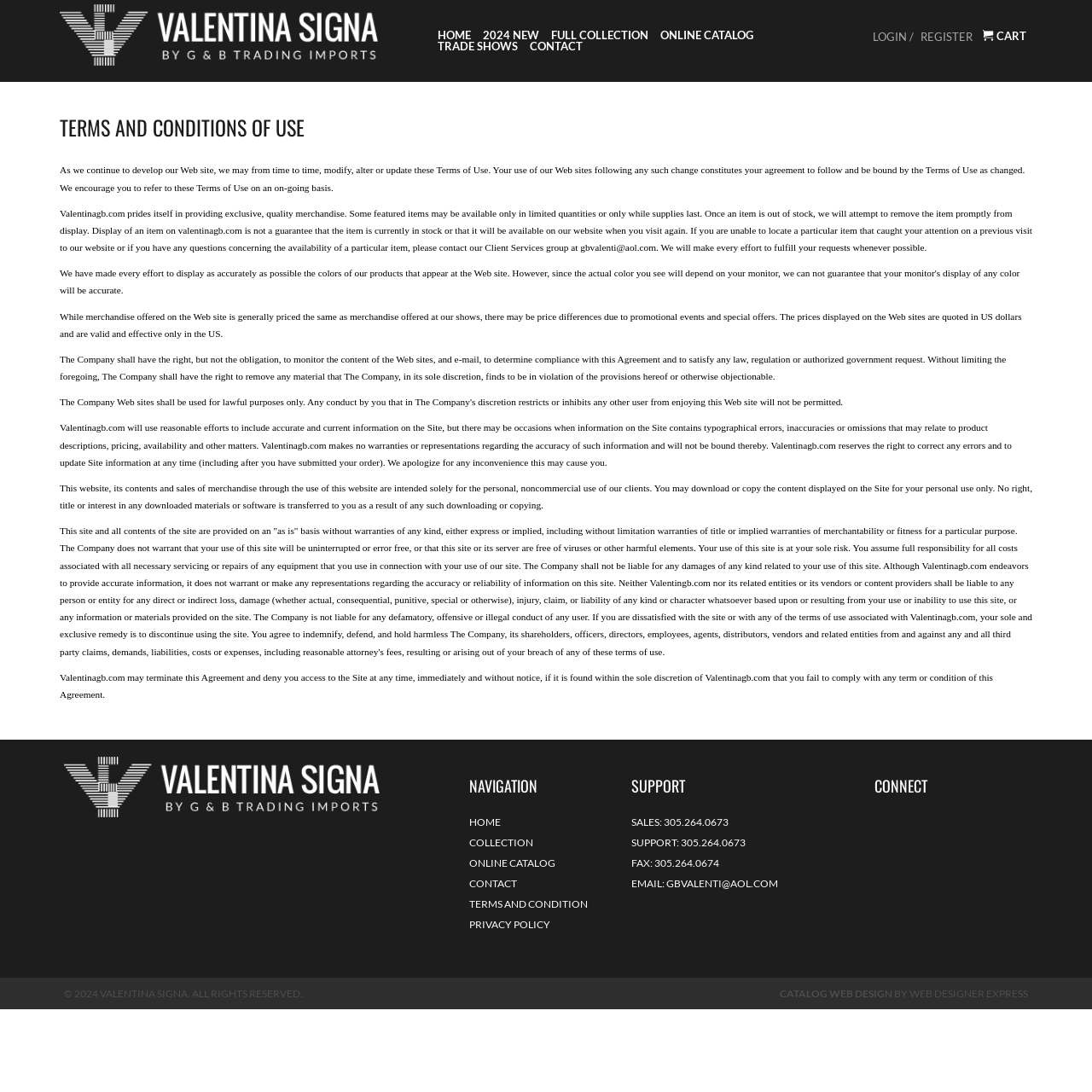Identify the bounding box coordinates for the element that needs to be clicked to fulfill this instruction: "Contact the company". Provide the coordinates in the format of four float numbers between 0 and 1: [left, top, right, bottom].

[0.48, 0.038, 0.539, 0.048]